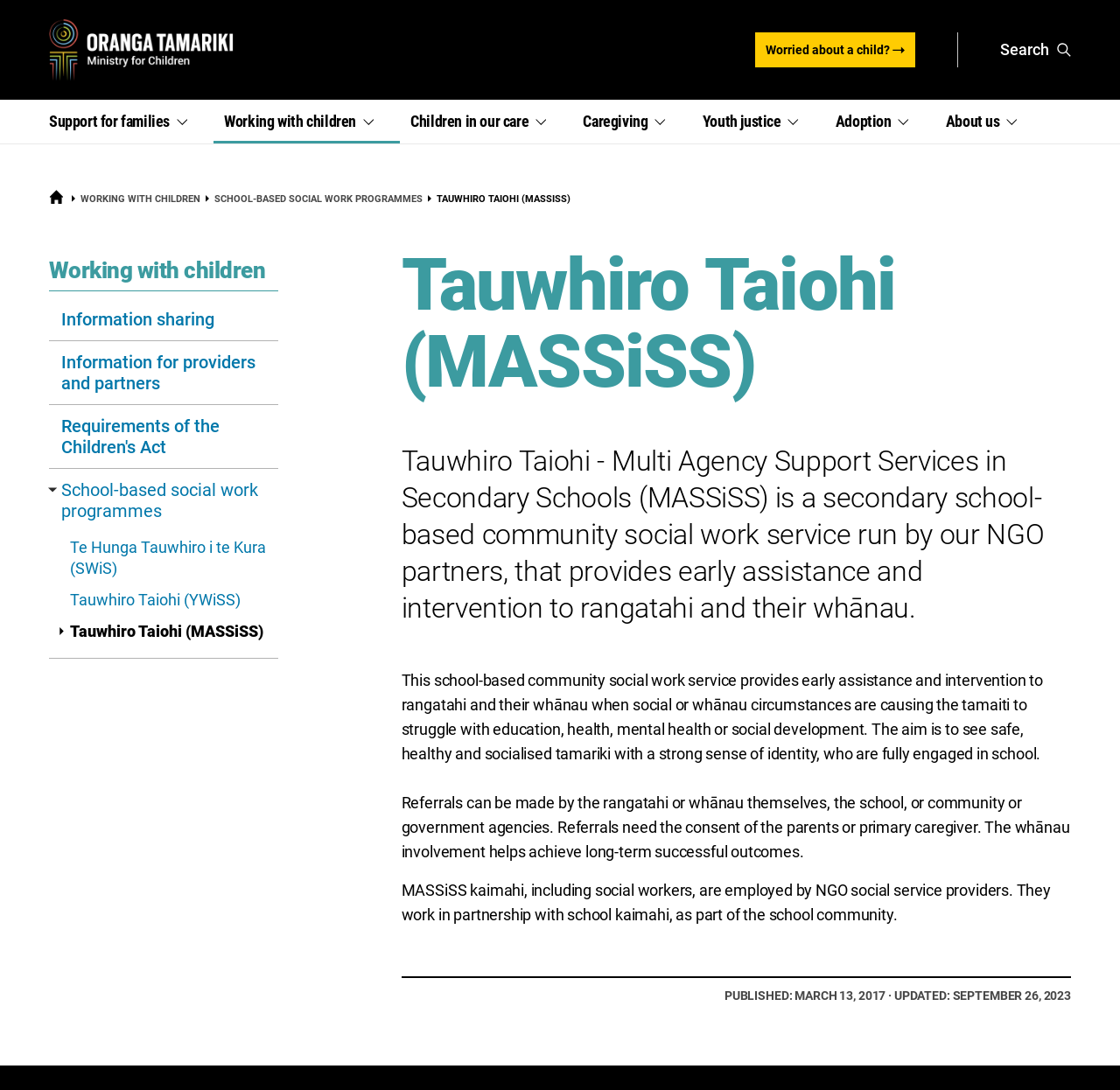Please identify the bounding box coordinates of the region to click in order to complete the given instruction: "Click on the 'Tauwhiro Taiohi (MASSiSS)' link". The coordinates should be four float numbers between 0 and 1, i.e., [left, top, right, bottom].

[0.044, 0.565, 0.248, 0.594]